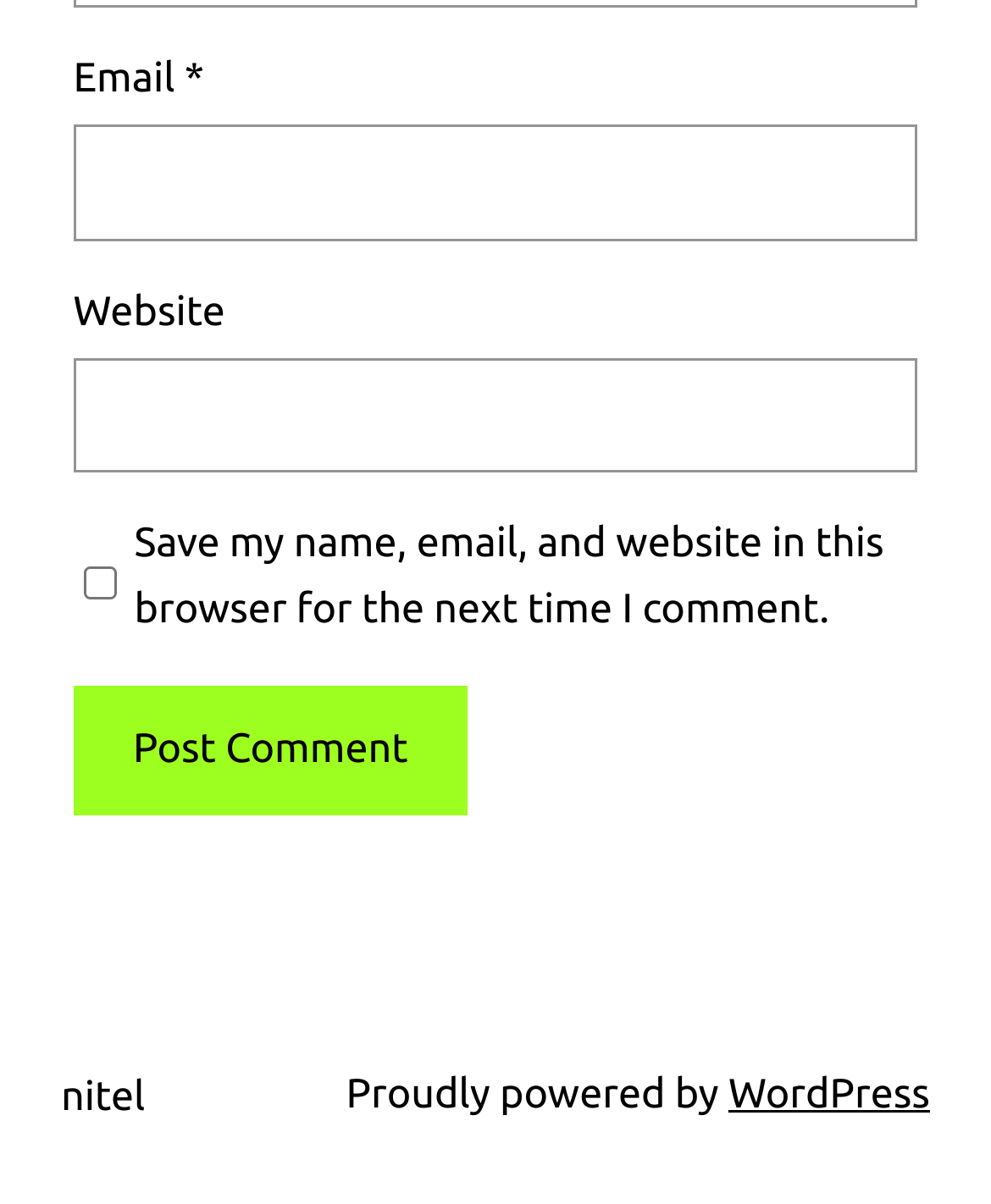Using the provided element description: "nitel", identify the bounding box coordinates. The coordinates should be four floats between 0 and 1 in the order [left, top, right, bottom].

[0.062, 0.892, 0.146, 0.93]